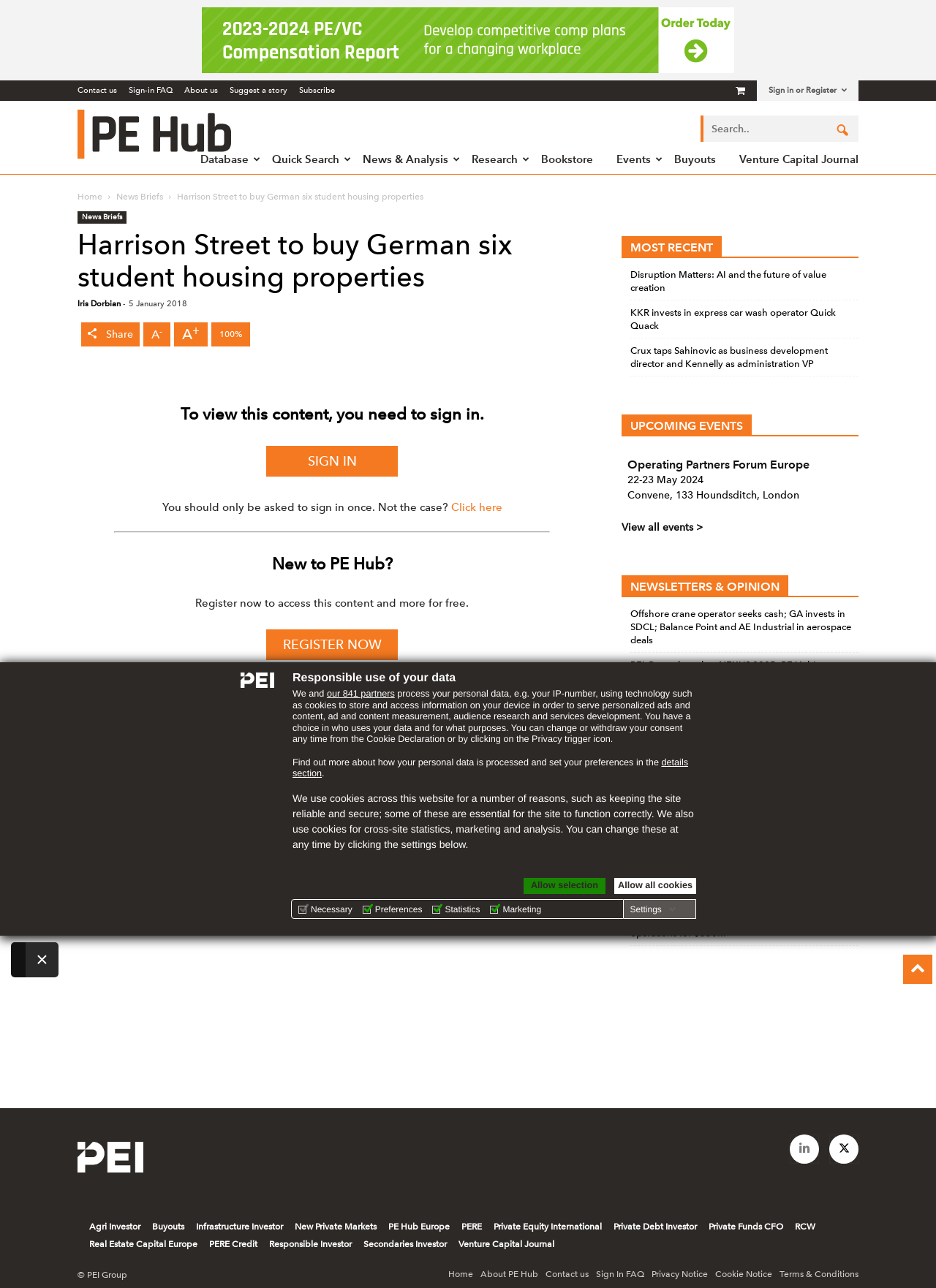What is the name of the company buying German student housing properties?
Provide a one-word or short-phrase answer based on the image.

Harrison Street